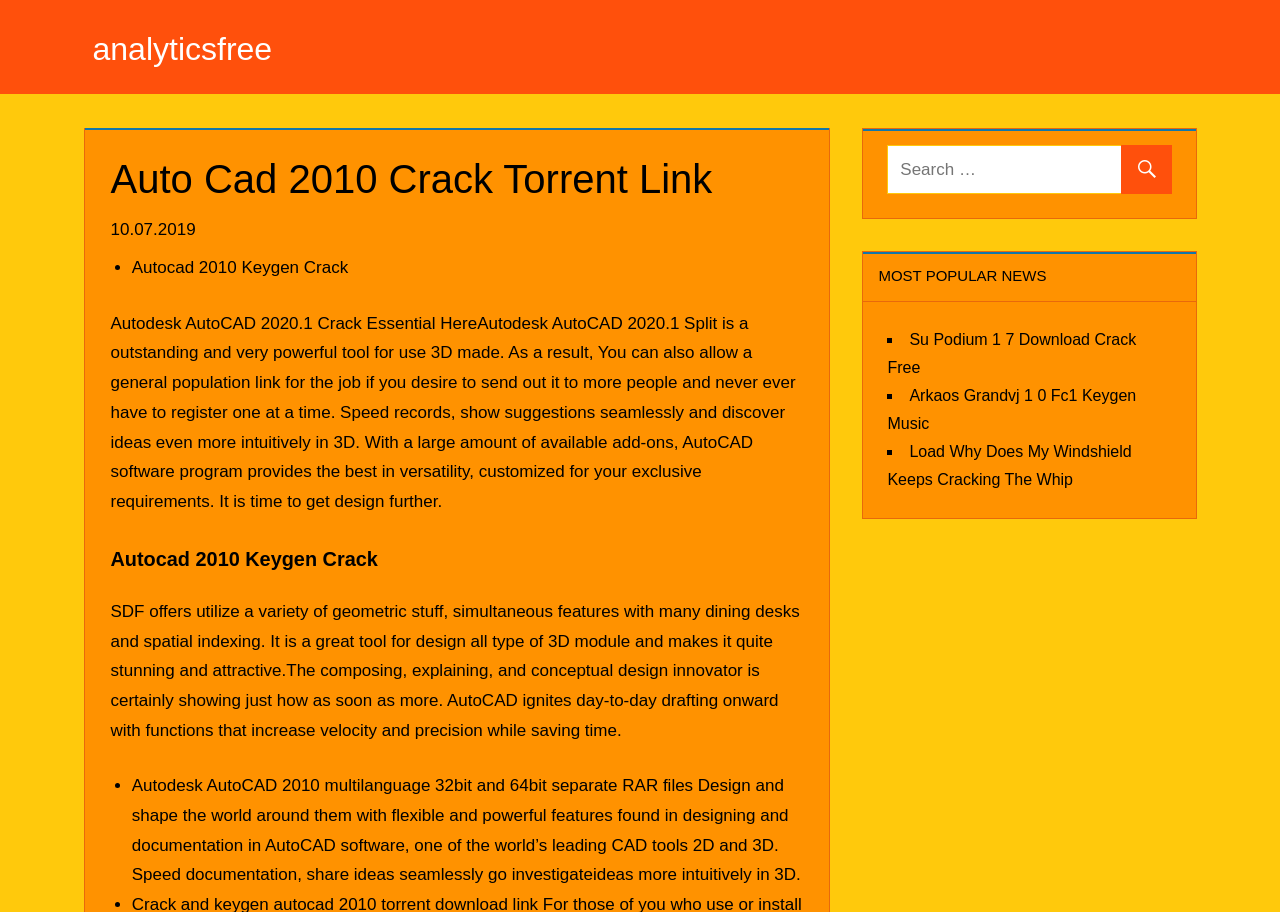Please respond to the question using a single word or phrase:
What is the purpose of AutoCAD software?

Design and shape the world